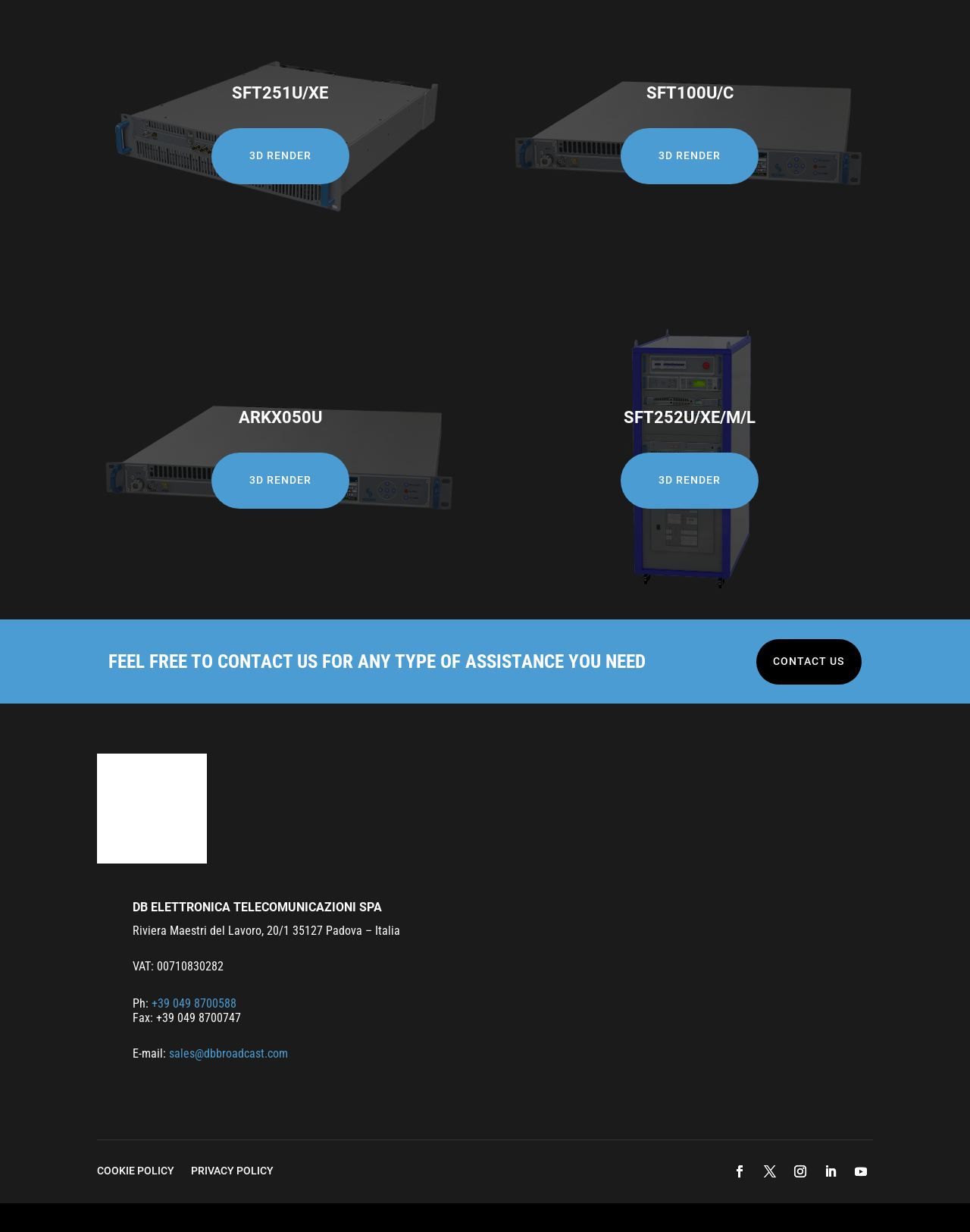Based on the image, give a detailed response to the question: What is the company name?

I found the company name by looking at the heading element with the text 'DB ELETTRONICA TELECOMUNICAZIONI SPA' which is located inside a LayoutTable element.